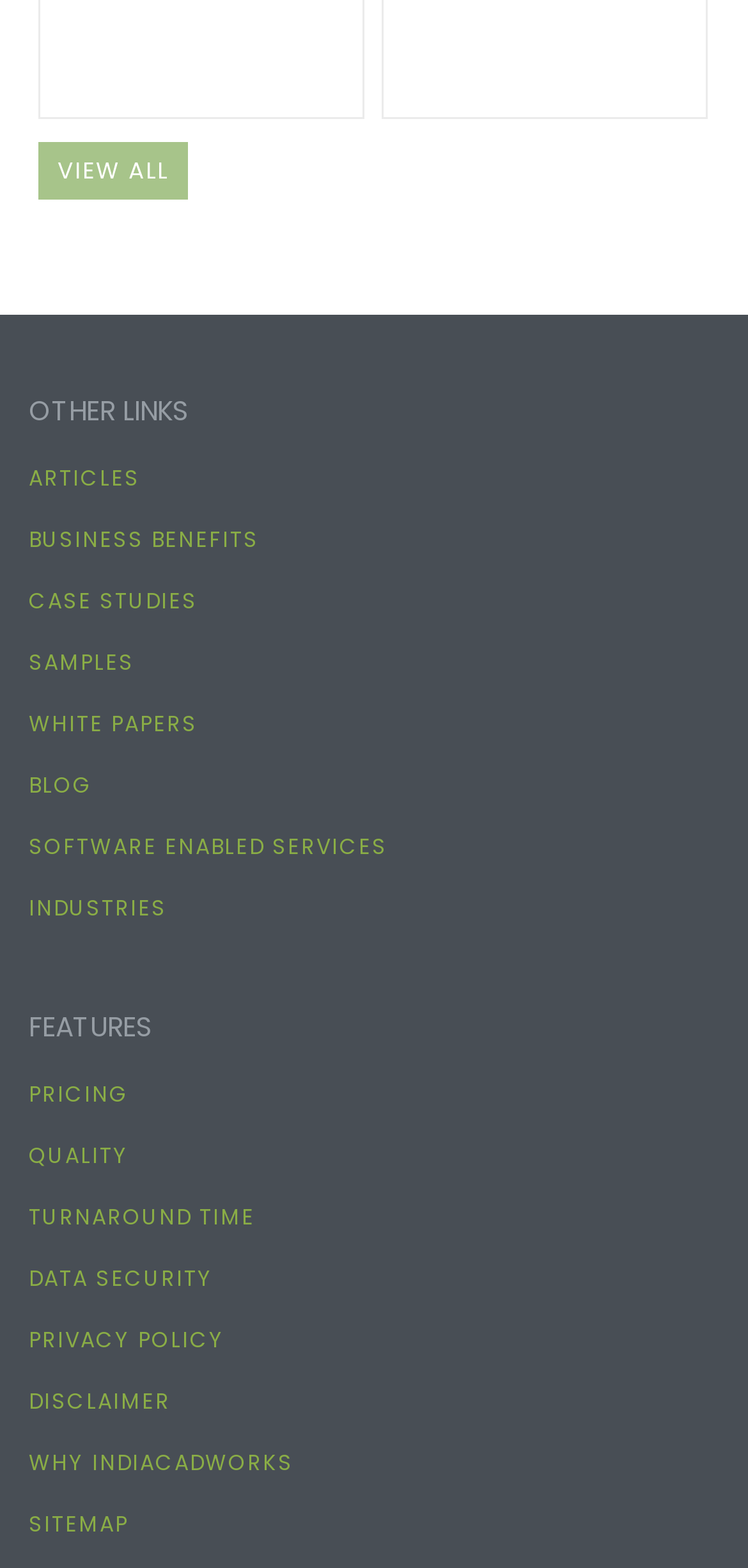Refer to the image and provide an in-depth answer to the question: 
What is the last link on the webpage?

The last link on the webpage is 'SITEMAP' which is located at the bottom left corner of the webpage with a bounding box of [0.038, 0.962, 0.172, 0.981].